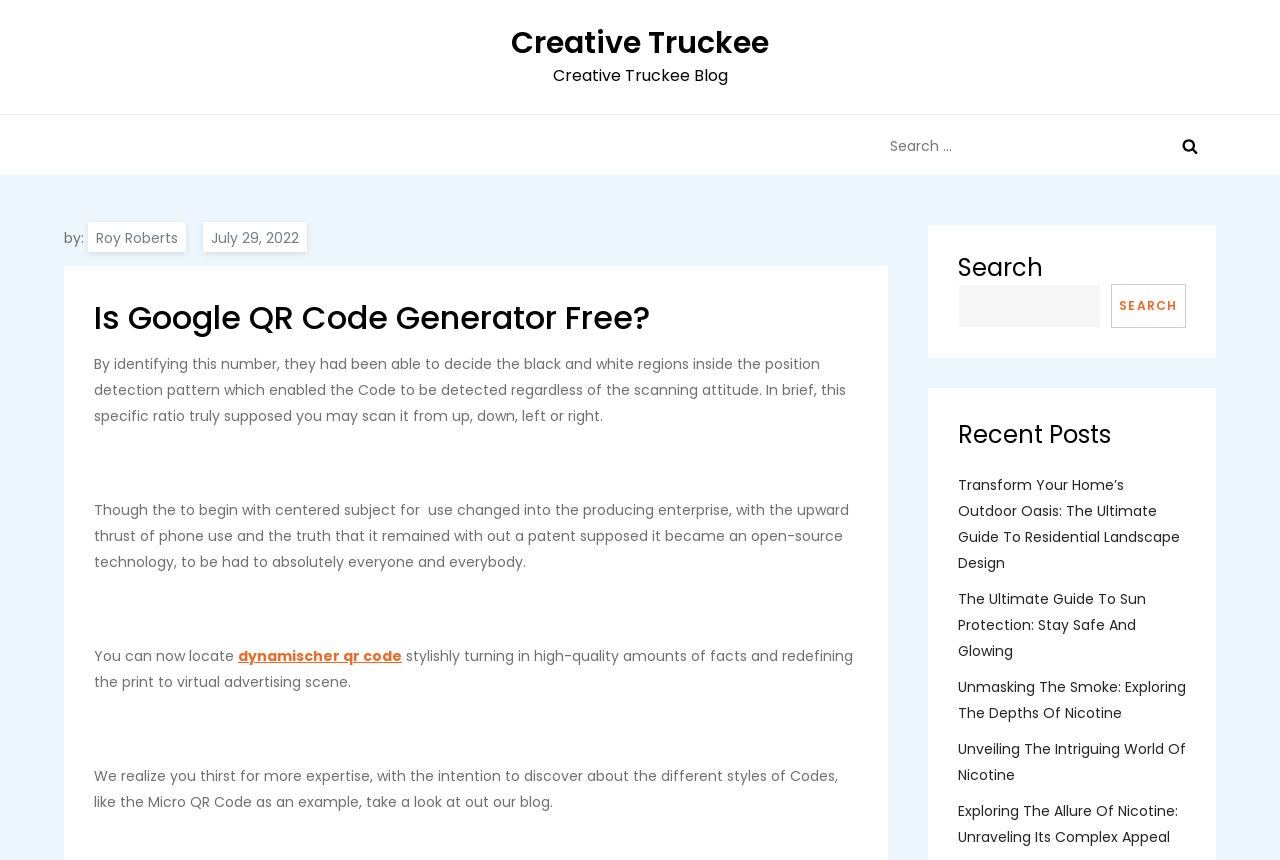Identify and extract the main heading from the webpage.

Is Google QR Code Generator Free?